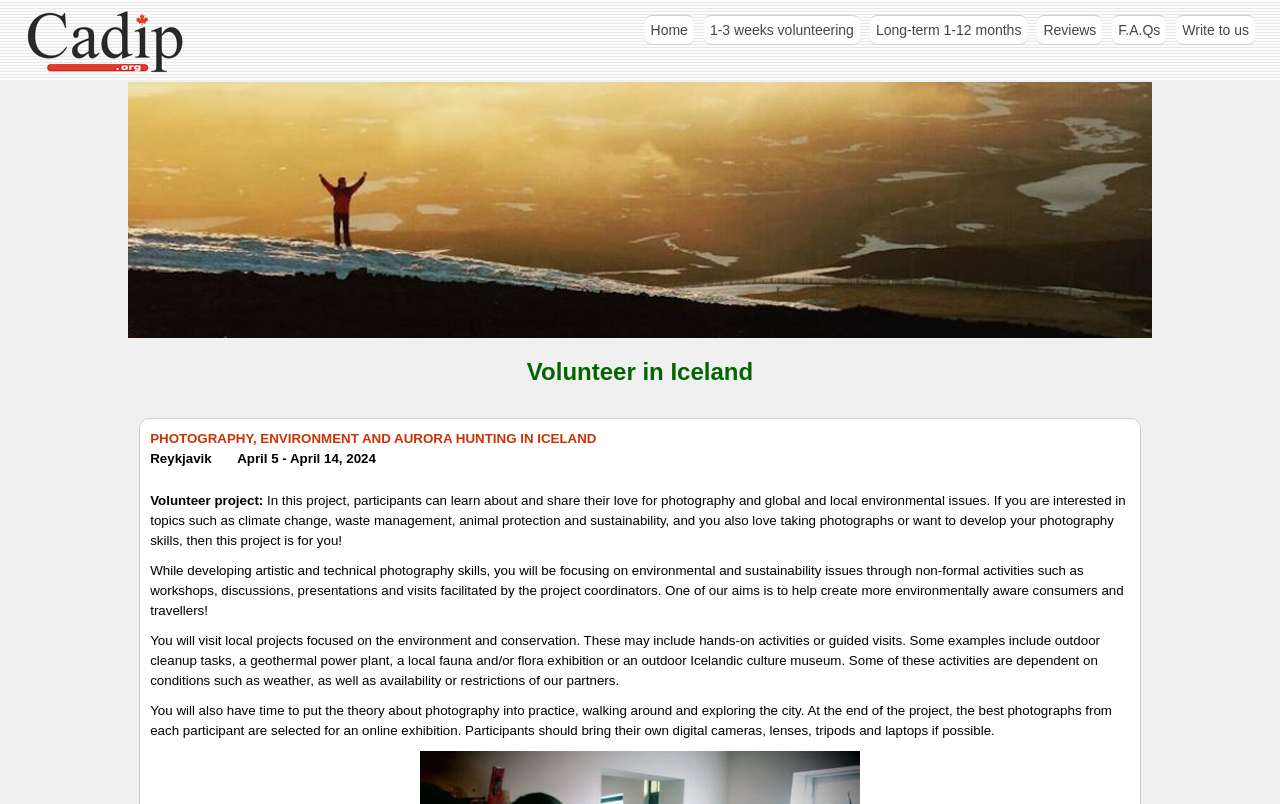Locate the primary heading on the webpage and return its text.

PHOTOGRAPHY, ENVIRONMENT AND AURORA HUNTING IN ICELAND
Reykjavik       April 5 - April 14, 2024